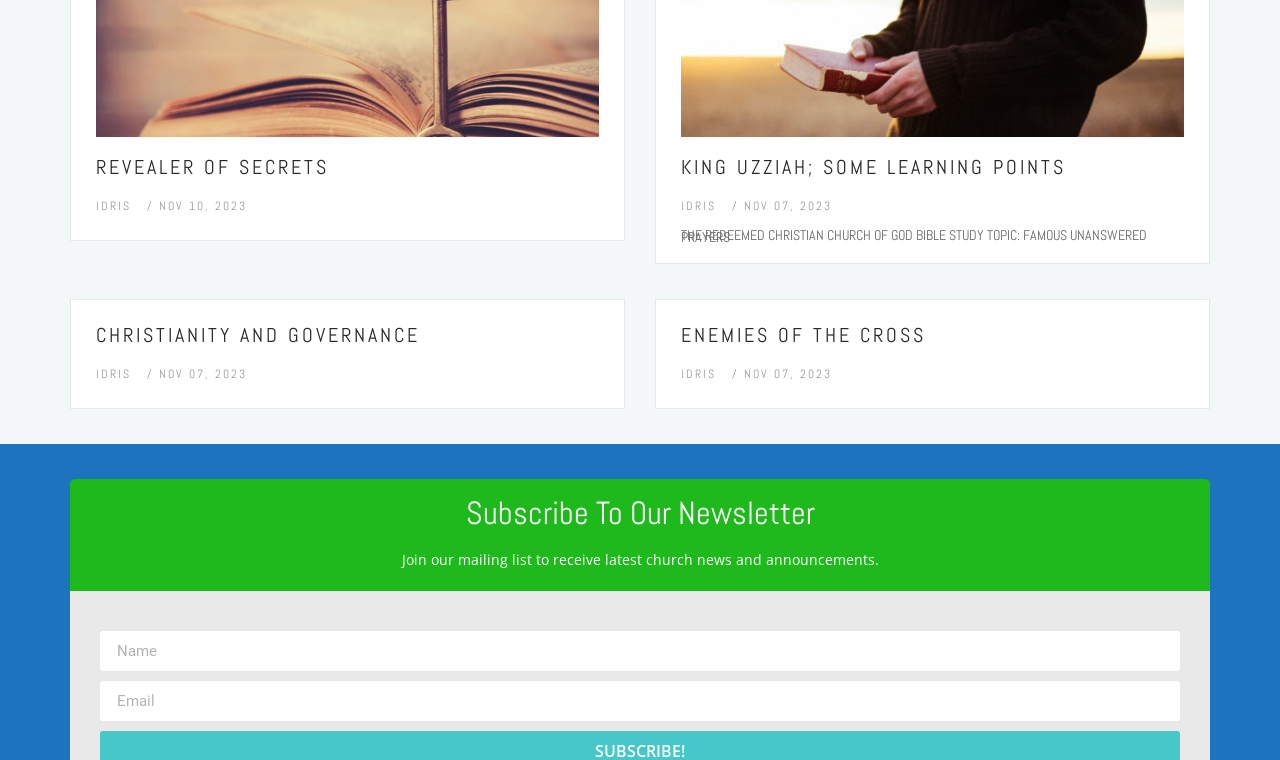How many articles are present on the webpage? Based on the screenshot, please respond with a single word or phrase.

3